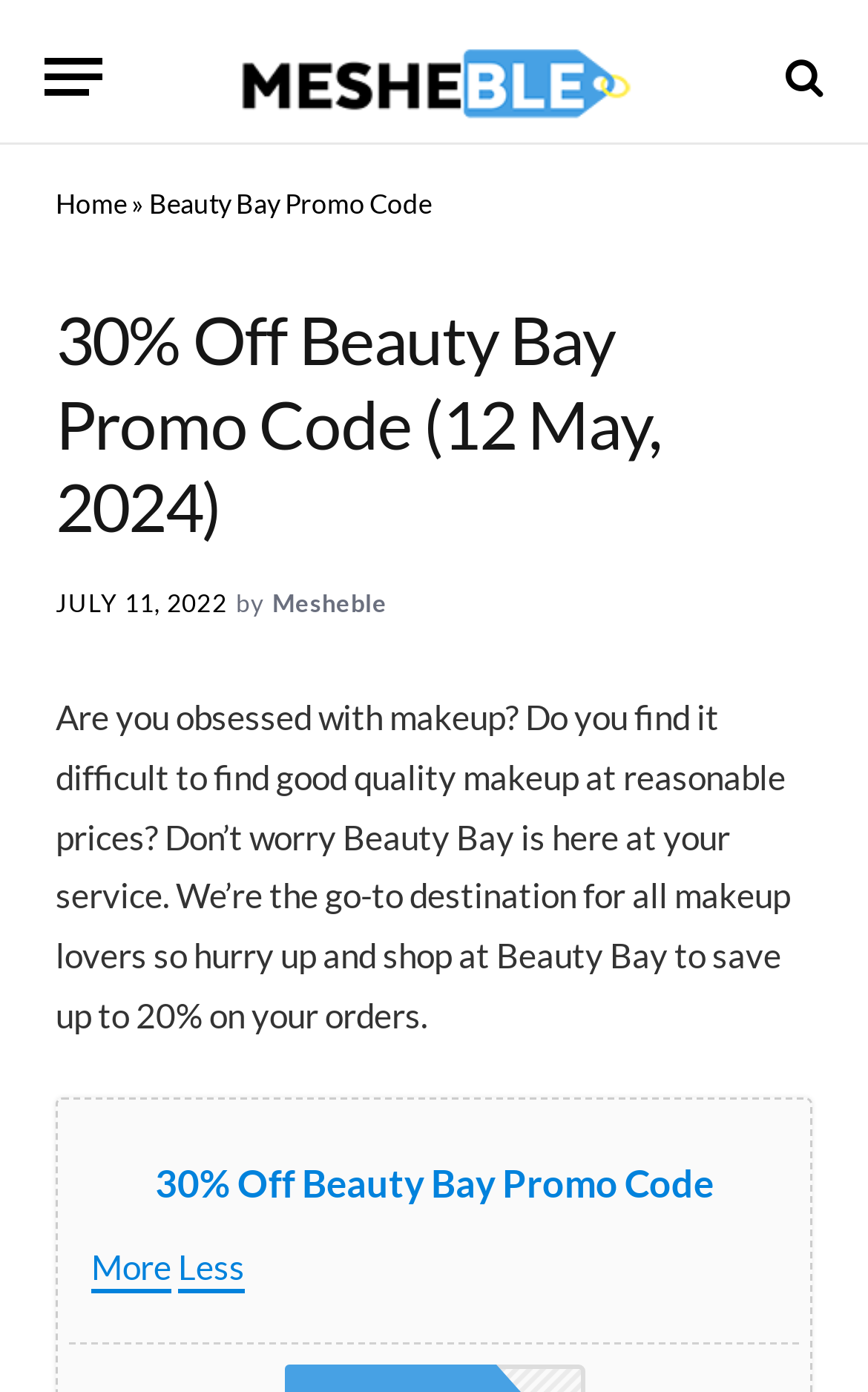Provide a brief response using a word or short phrase to this question:
Who is the author of the content?

Mesheble